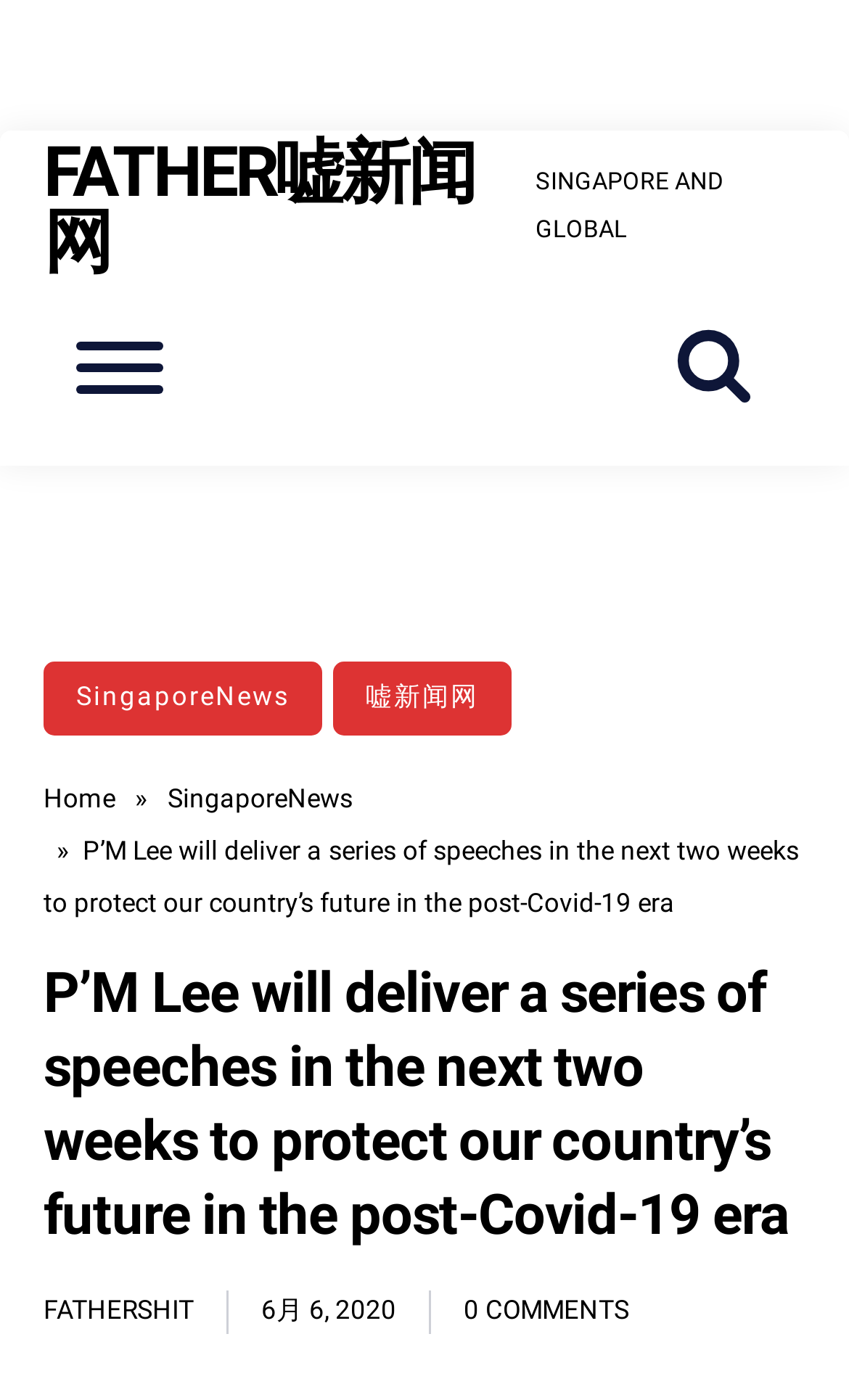Generate a comprehensive caption for the webpage you are viewing.

The webpage appears to be a news article or blog post focused on Singapore's future in the post-coronavirus era. At the top left of the page, there is a heading "FATHER嘘新闻网" which is likely the title of the news website or publication. Below this heading, there is a navigation menu labeled "Primary Menu" with a button to open a mobile menu.

To the right of the navigation menu, there is a static text "SINGAPORE AND GLOBAL" which may be a category or section title. Above this text, there is a search button labeled "Search website" accompanied by a small image, likely a magnifying glass icon.

The main content of the page is a news article or blog post with a heading "P’M Lee will deliver a series of speeches in the next two weeks to protect our country’s future in the post-Covid-19 era". This heading is repeated as a static text below, which may be the introduction or summary of the article.

There are several links on the page, including "SingaporeNews", "嘘新闻网", "Home", and "FATHERSHIT", which may be related to the news website or other relevant articles. The page also displays the date "6月 6, 2020" and the number of comments "0 COMMENTS" at the bottom.